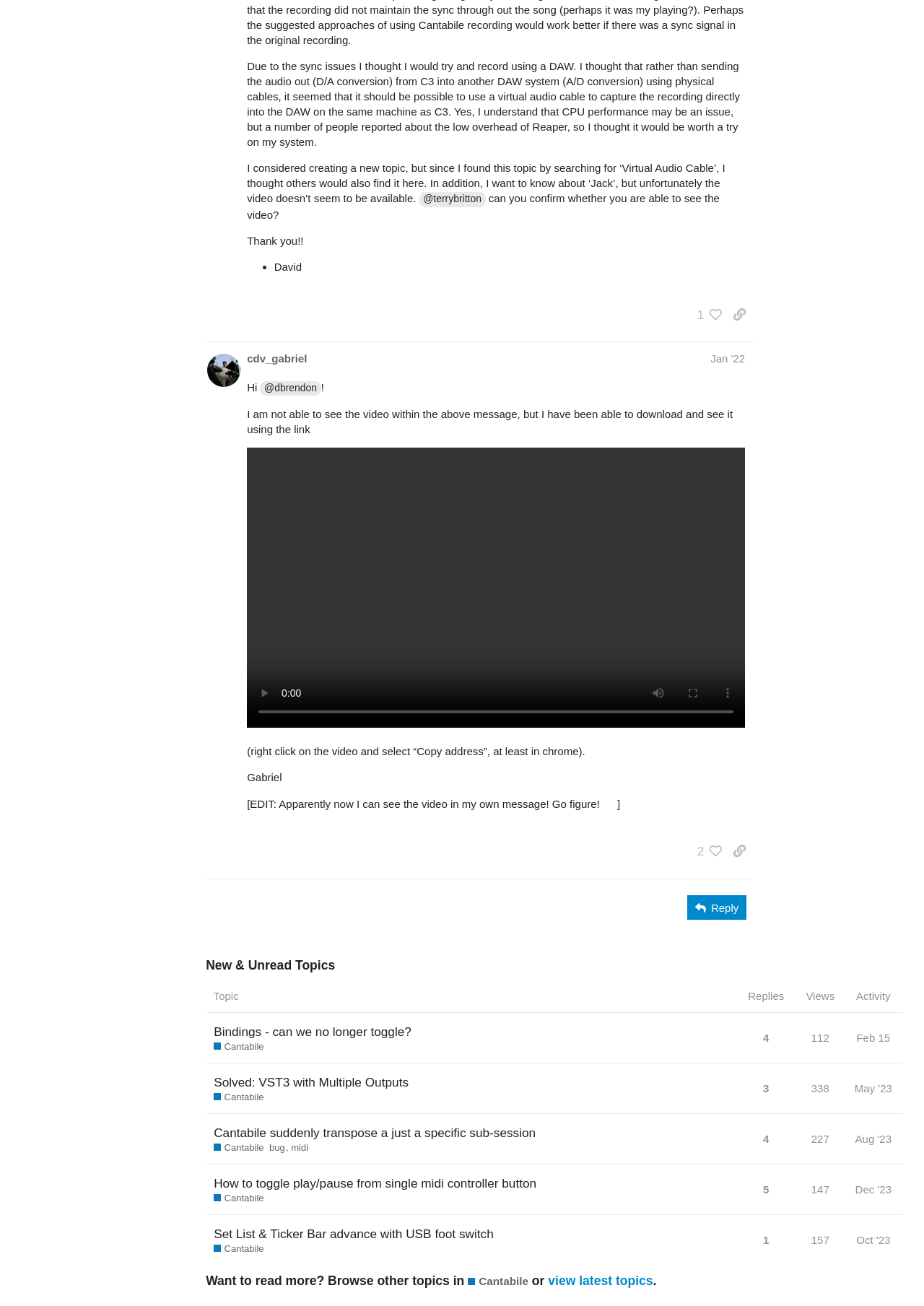Please find the bounding box coordinates (top-left x, top-left y, bottom-right x, bottom-right y) in the screenshot for the UI element described as follows: 1

[0.747, 0.231, 0.781, 0.25]